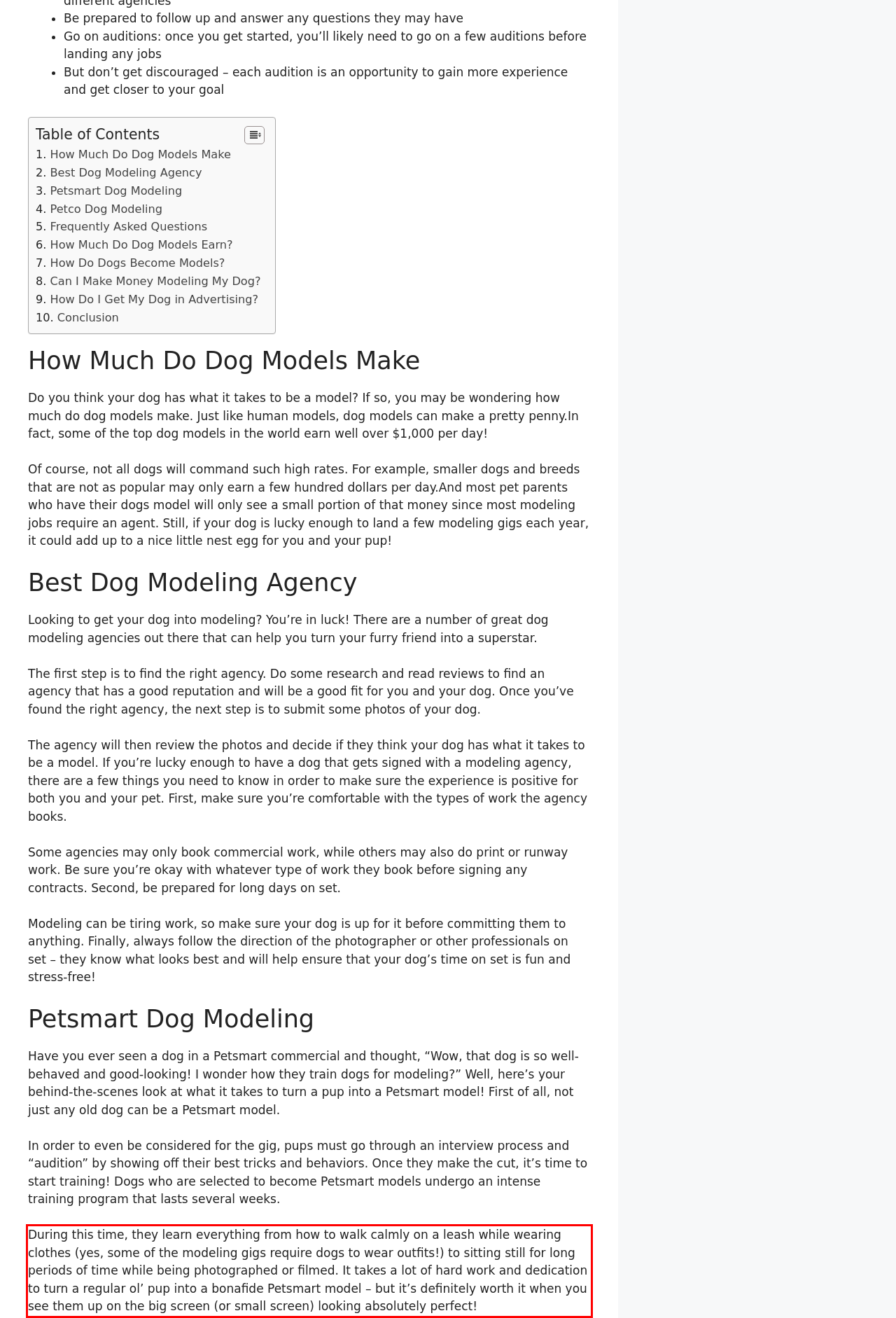View the screenshot of the webpage and identify the UI element surrounded by a red bounding box. Extract the text contained within this red bounding box.

During this time, they learn everything from how to walk calmly on a leash while wearing clothes (yes, some of the modeling gigs require dogs to wear outfits!) to sitting still for long periods of time while being photographed or filmed. It takes a lot of hard work and dedication to turn a regular ol’ pup into a bonafide Petsmart model – but it’s definitely worth it when you see them up on the big screen (or small screen) looking absolutely perfect!